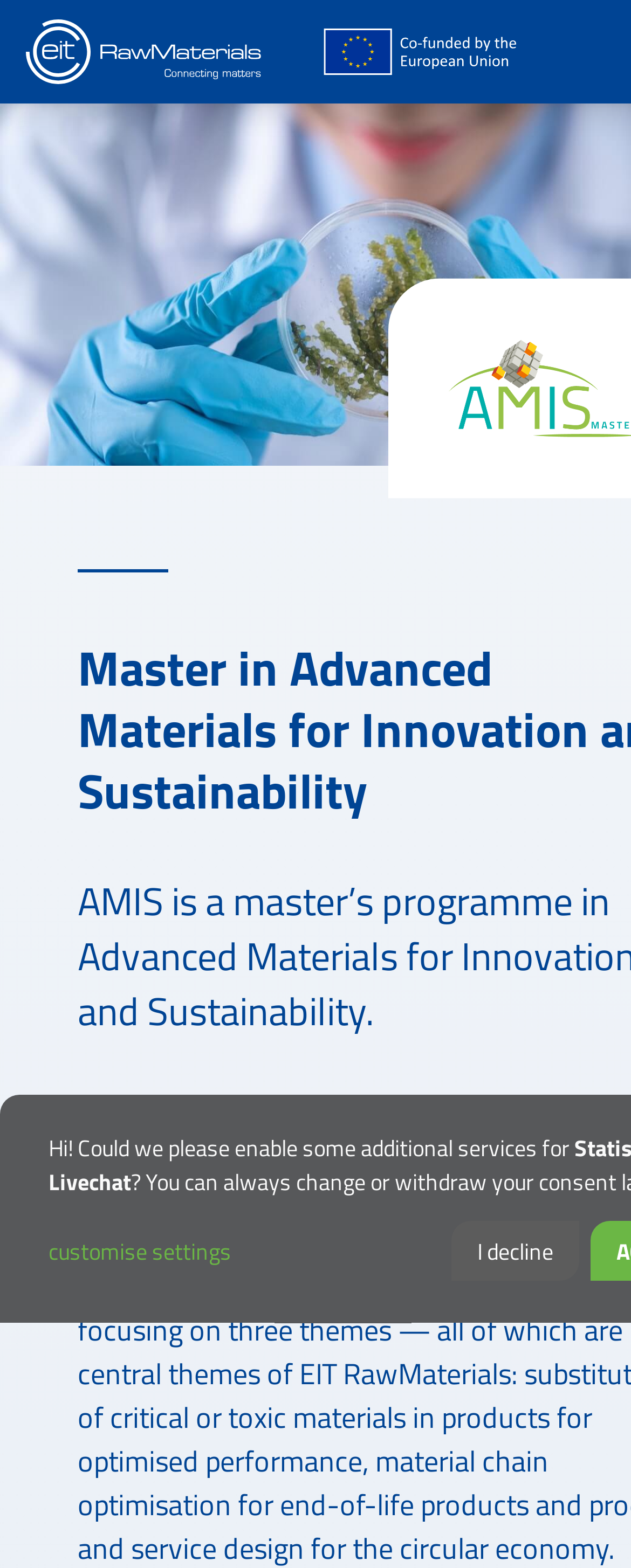Provide the bounding box coordinates of the UI element that matches the description: "alt="Frugal Bookstore"".

None